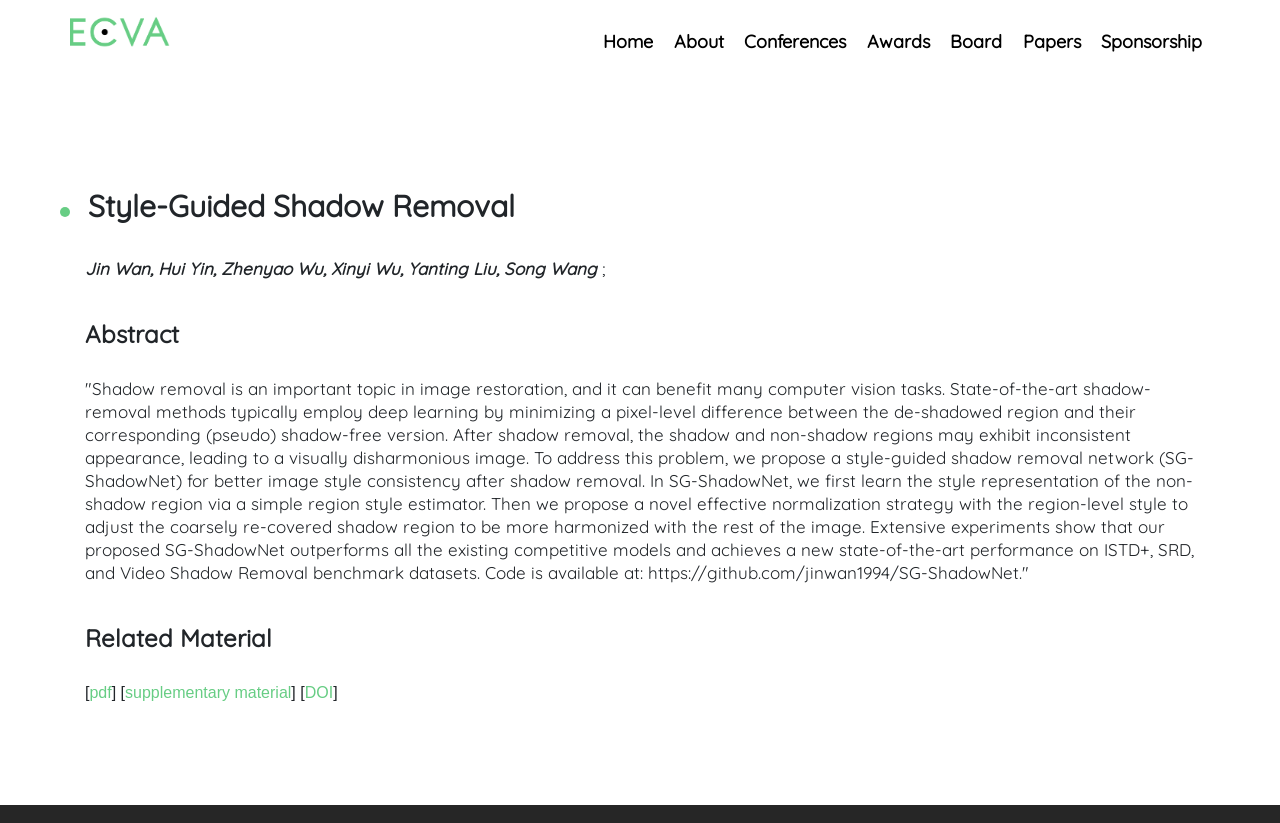Use one word or a short phrase to answer the question provided: 
What is the format of the related material available for download?

pdf